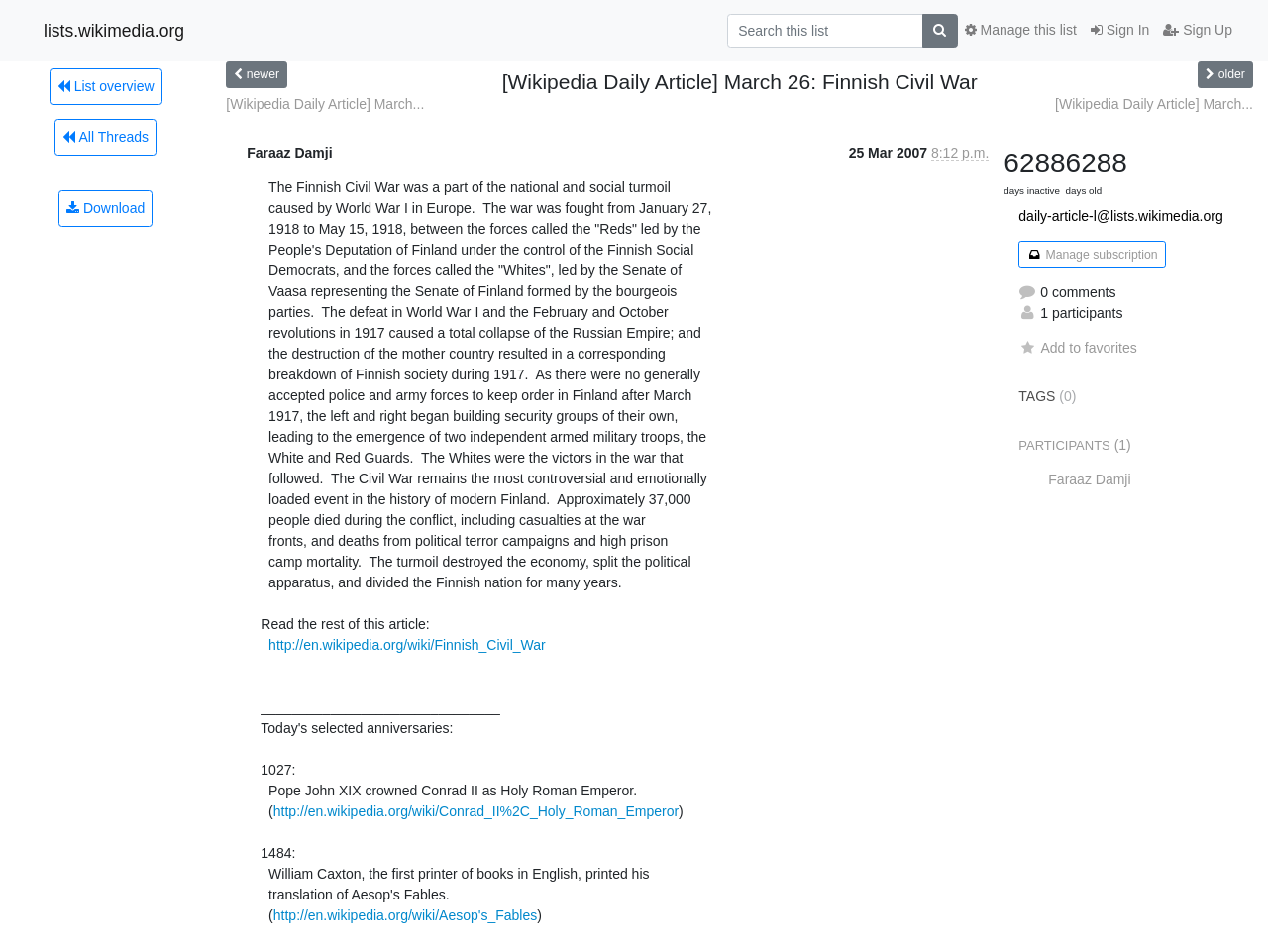Answer this question using a single word or a brief phrase:
What is the link to the Wikipedia article?

http://en.wikipedia.org/wiki/Finnish_Civil_War